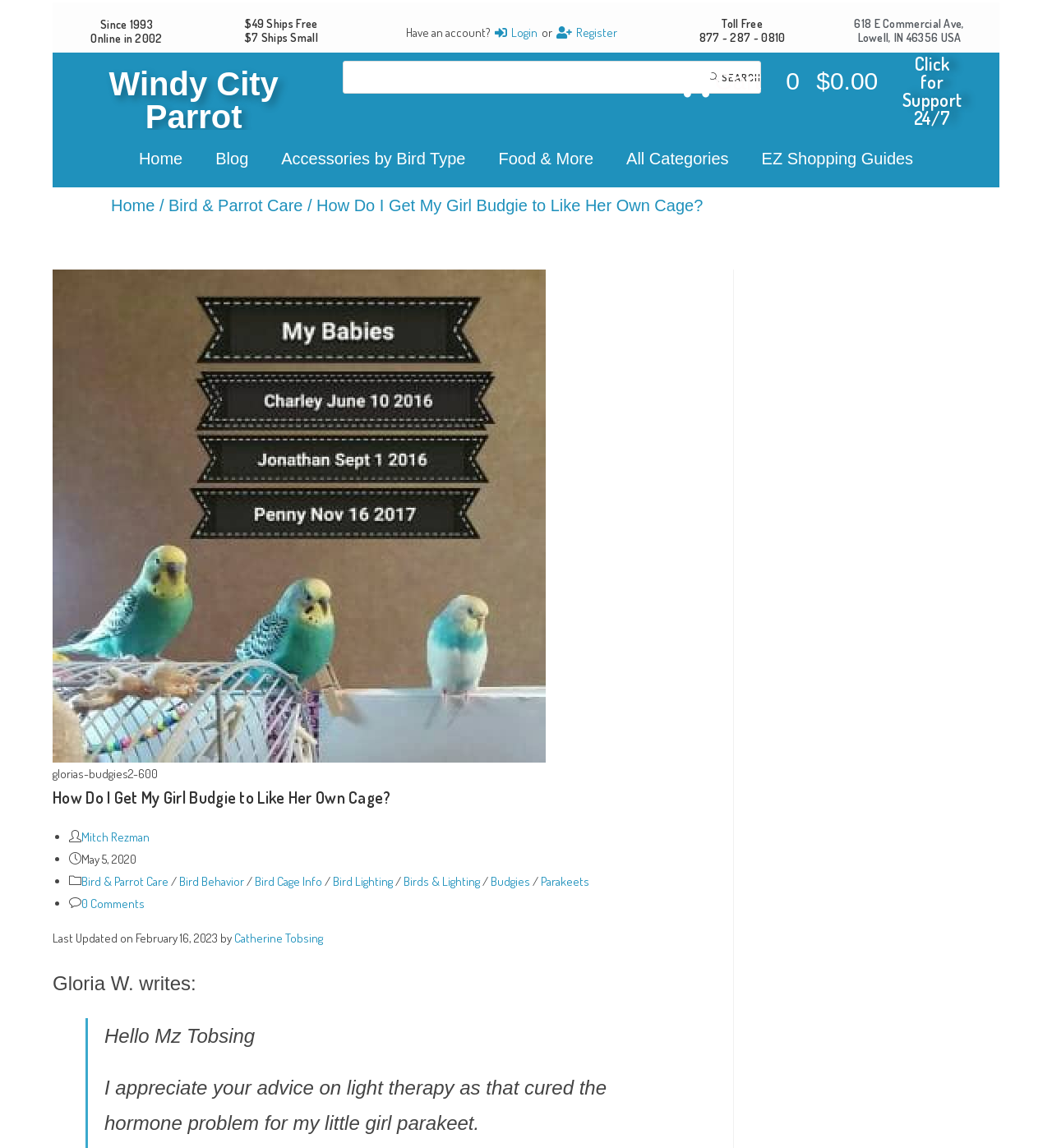Determine the bounding box coordinates of the region that needs to be clicked to achieve the task: "view cart".

[0.641, 0.05, 0.835, 0.091]